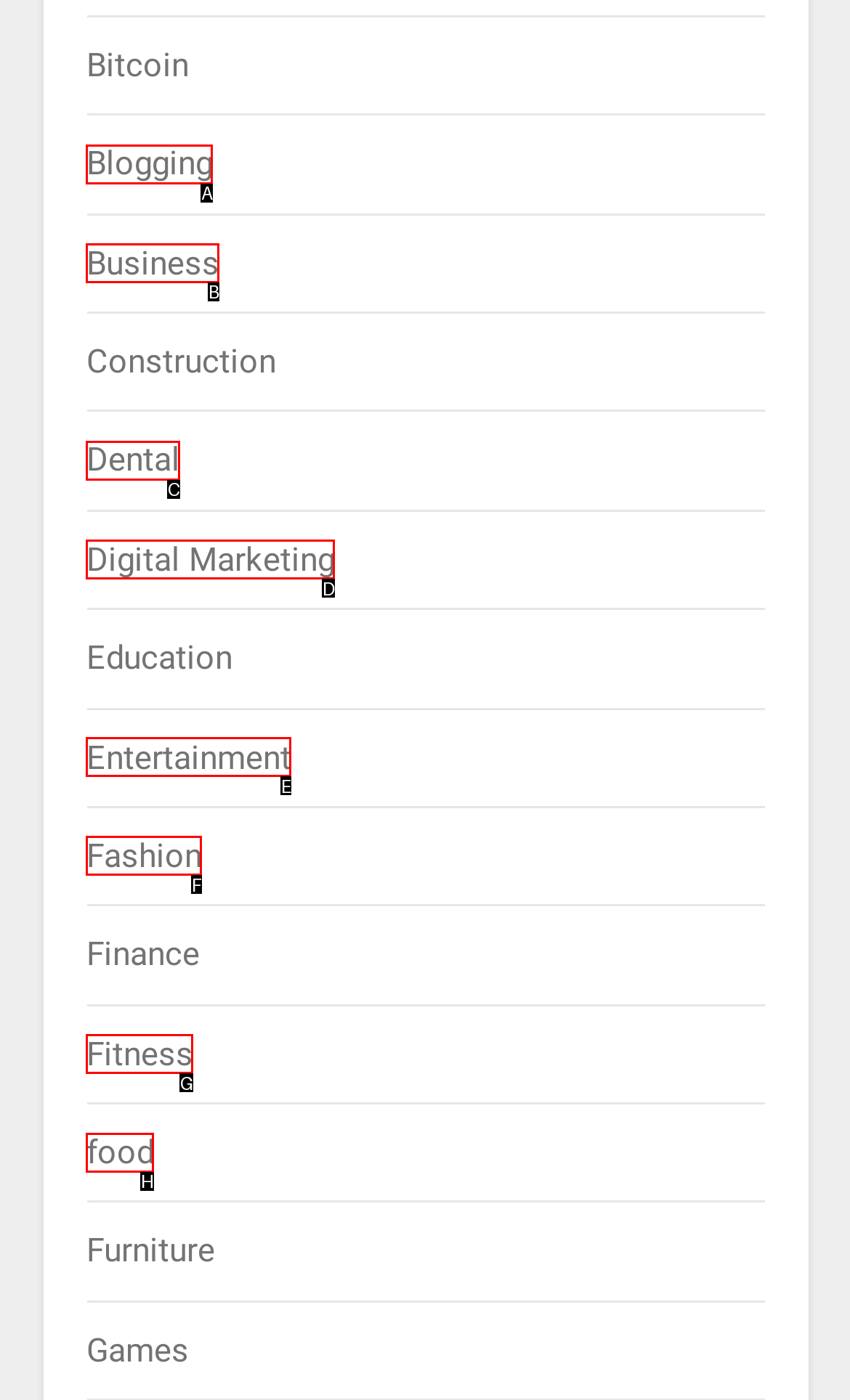Select the HTML element that should be clicked to accomplish the task: Learn about Fitness Reply with the corresponding letter of the option.

G